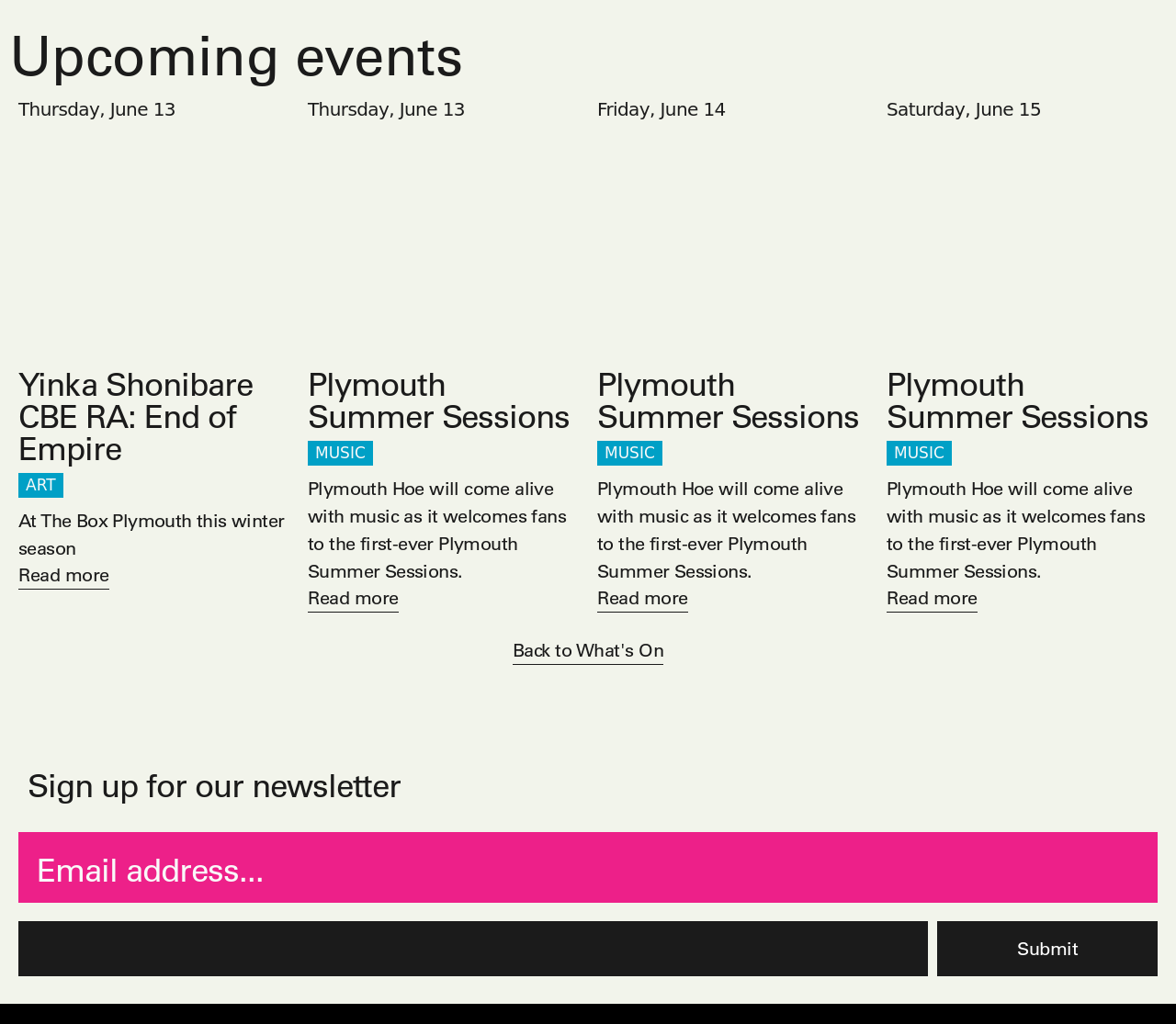Determine the bounding box coordinates of the region to click in order to accomplish the following instruction: "View the 'Untitled (1000 × 800 px) (67)' image". Provide the coordinates as four float numbers between 0 and 1, specifically [left, top, right, bottom].

[0.262, 0.129, 0.492, 0.341]